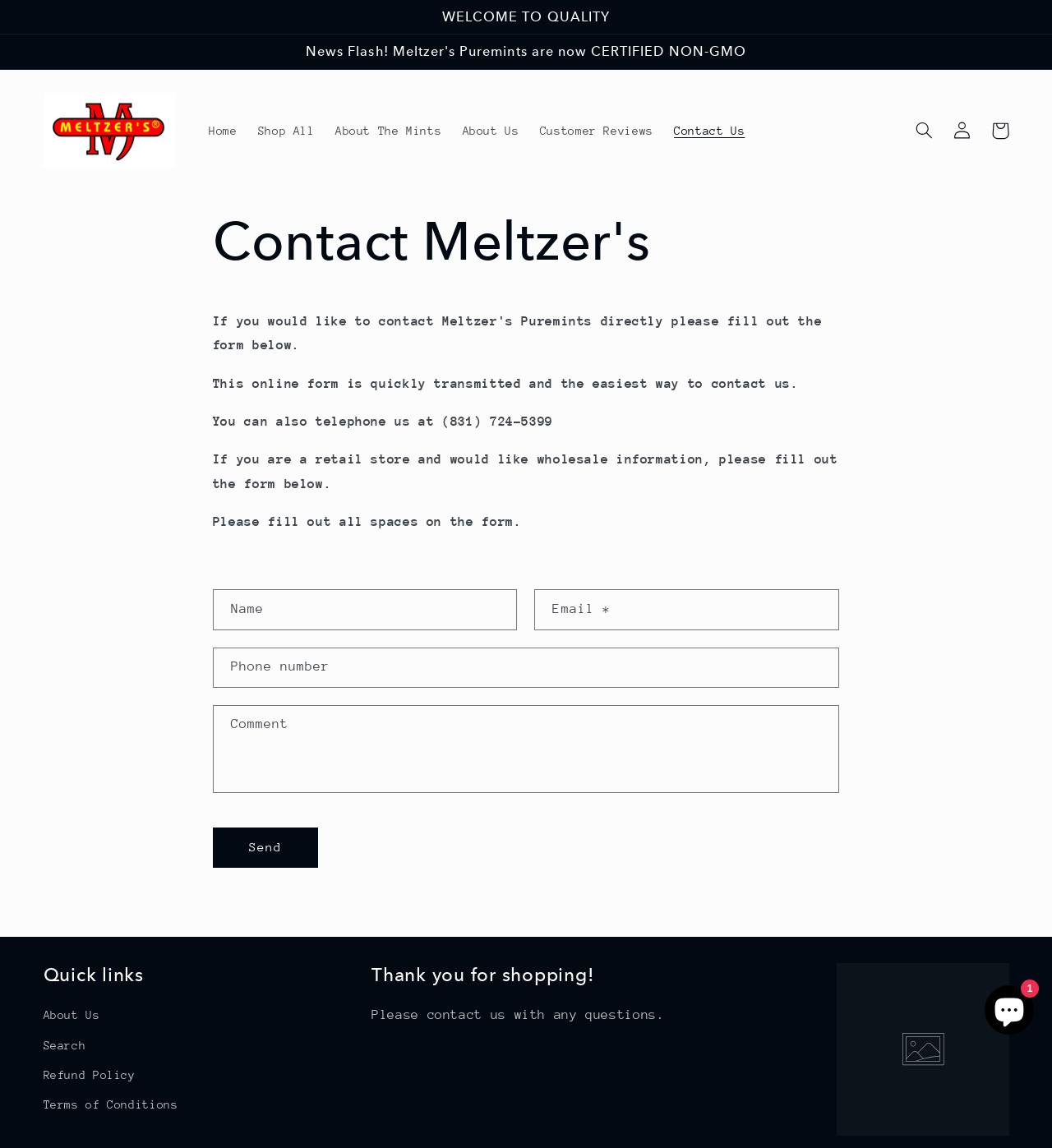How many textboxes are in the contact form? Based on the image, give a response in one word or a short phrase.

4